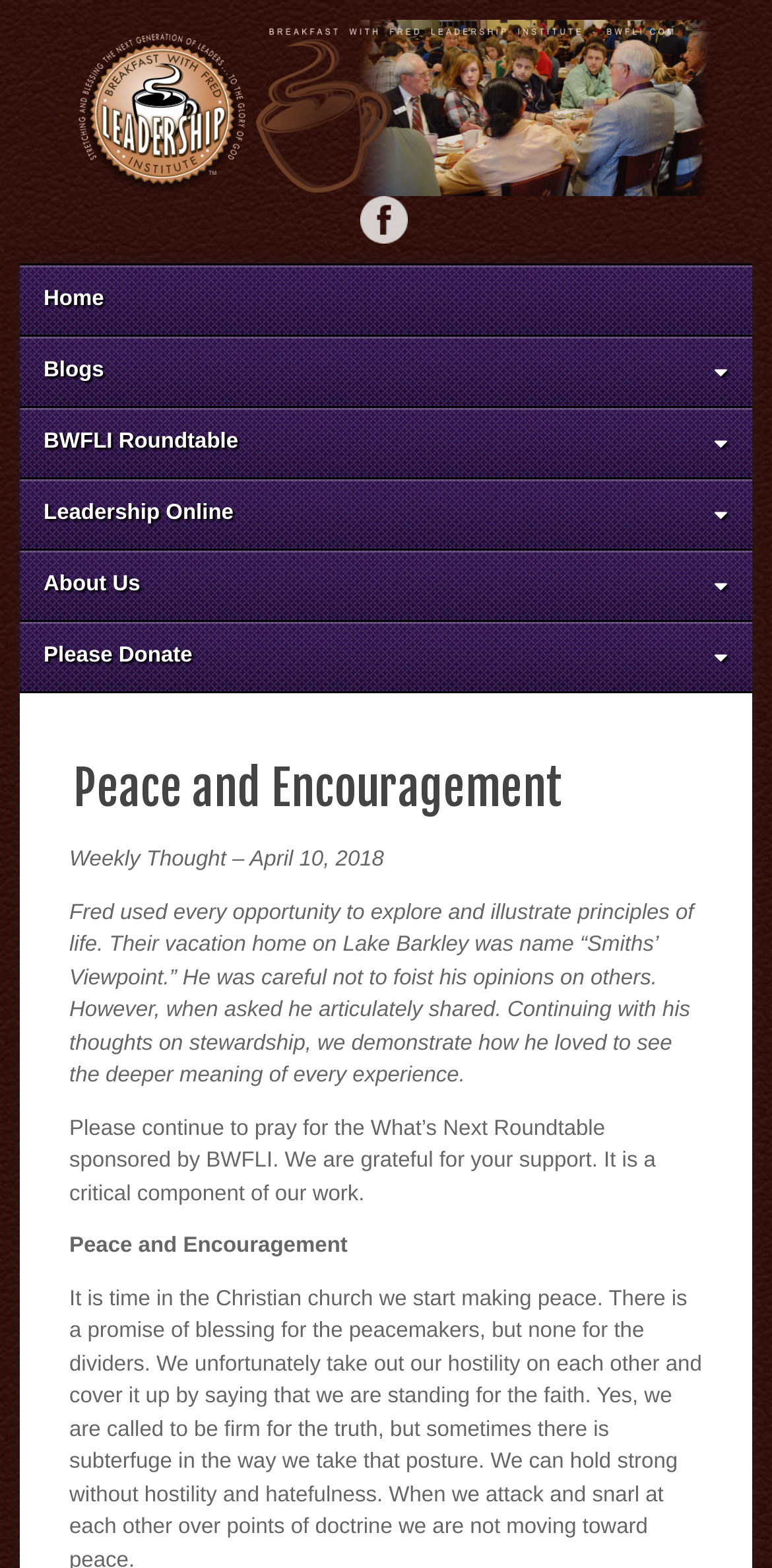Can you identify and provide the main heading of the webpage?

Peace and Encouragement